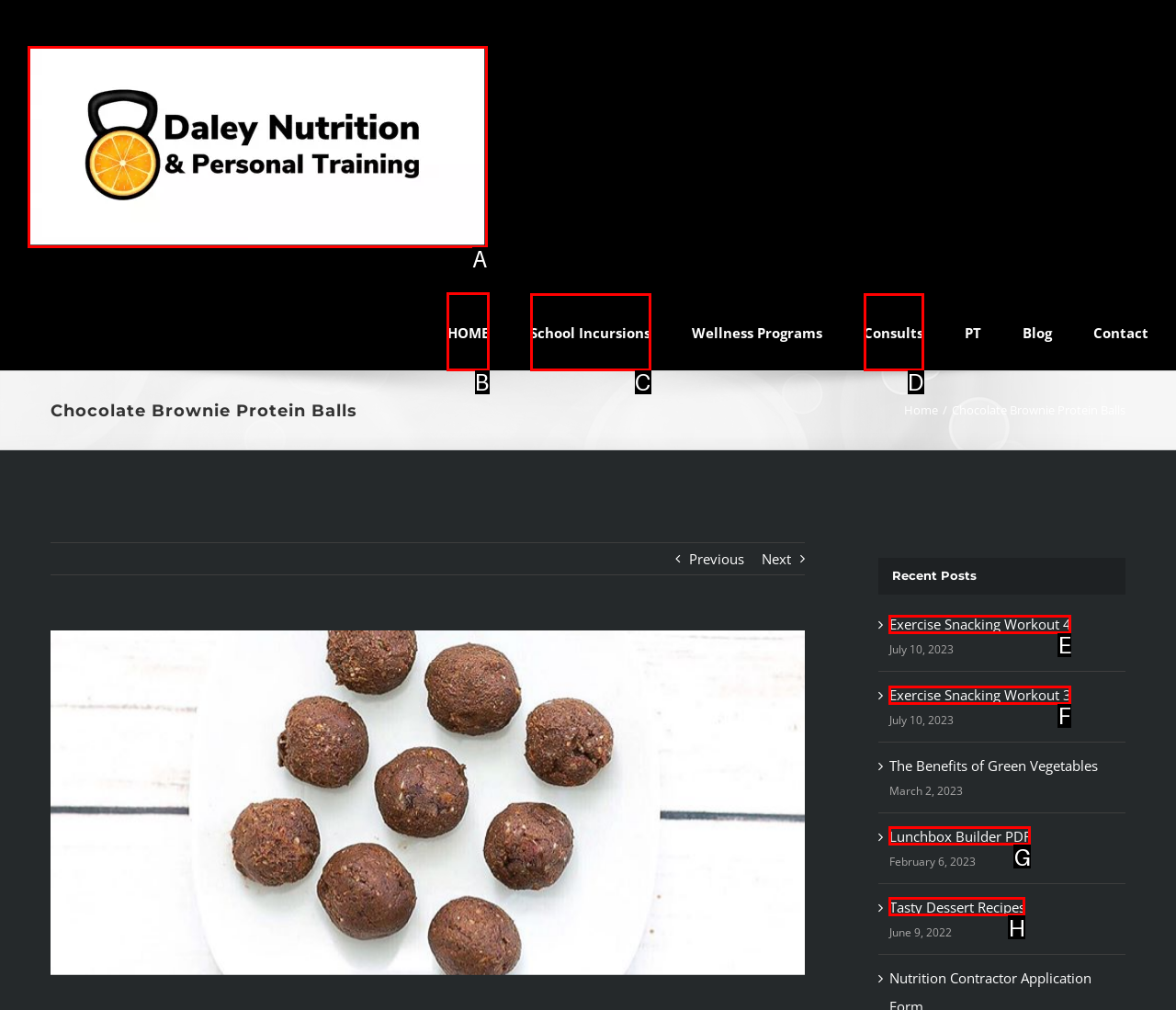Point out the HTML element I should click to achieve the following: Contact the pet sitting service via email Reply with the letter of the selected element.

None